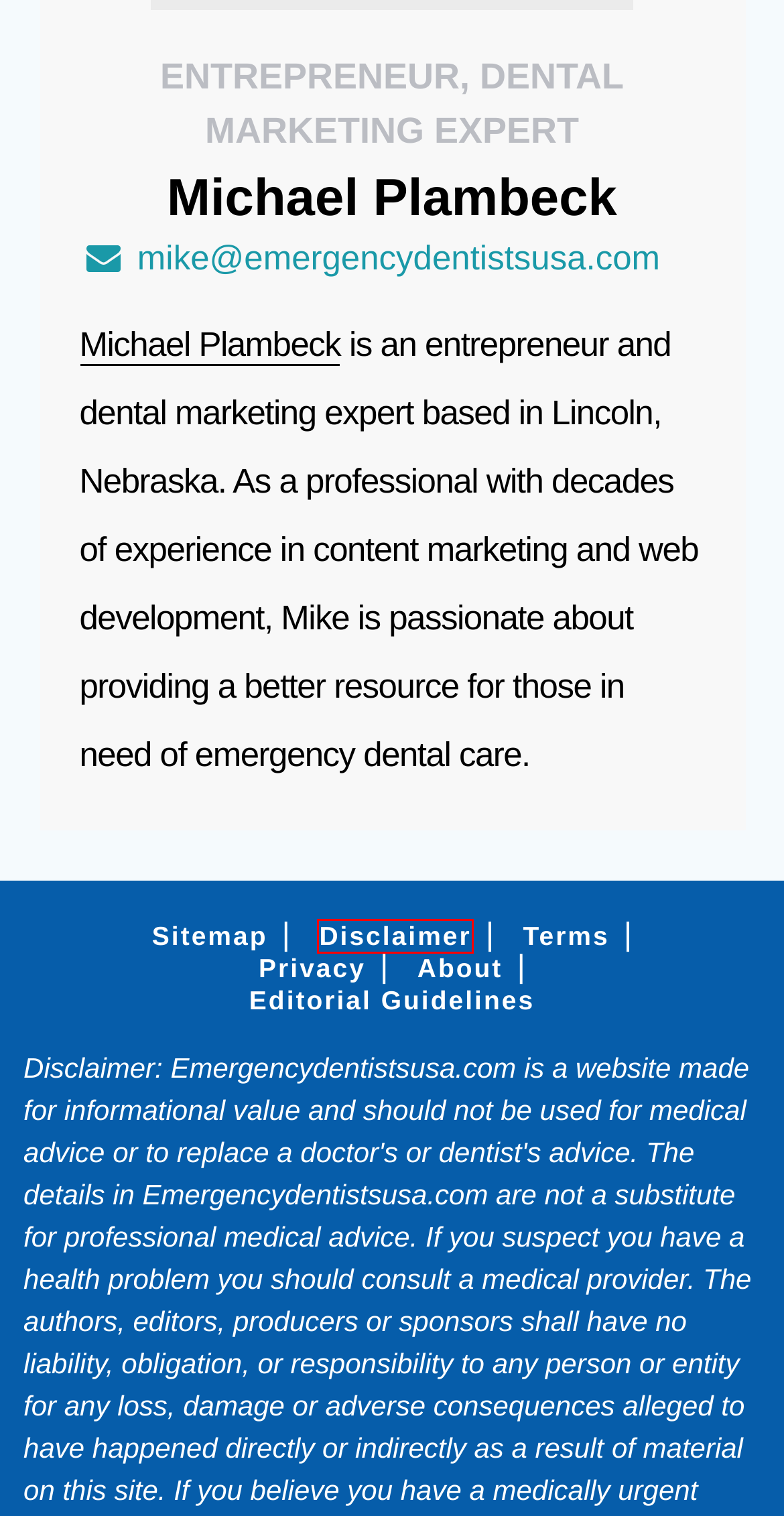You have been given a screenshot of a webpage with a red bounding box around a UI element. Select the most appropriate webpage description for the new webpage that appears after clicking the element within the red bounding box. The choices are:
A. Emergency Dentists In The USA - Find A Dentist Resource
B. Emergency Tooth Extraction Near Me [24/7] No Insurance OK
C. Dr. Greg Grillo
D. Periodontist near Me - Local Gum Specialists
E. Endodontist Near Me [No Insurance OK] Root Canal Specialist
F. Disclaimer For Emergency Dentists USA
G. Privacy Policy
H. Terms of Use - Emergency Dentists USA

F